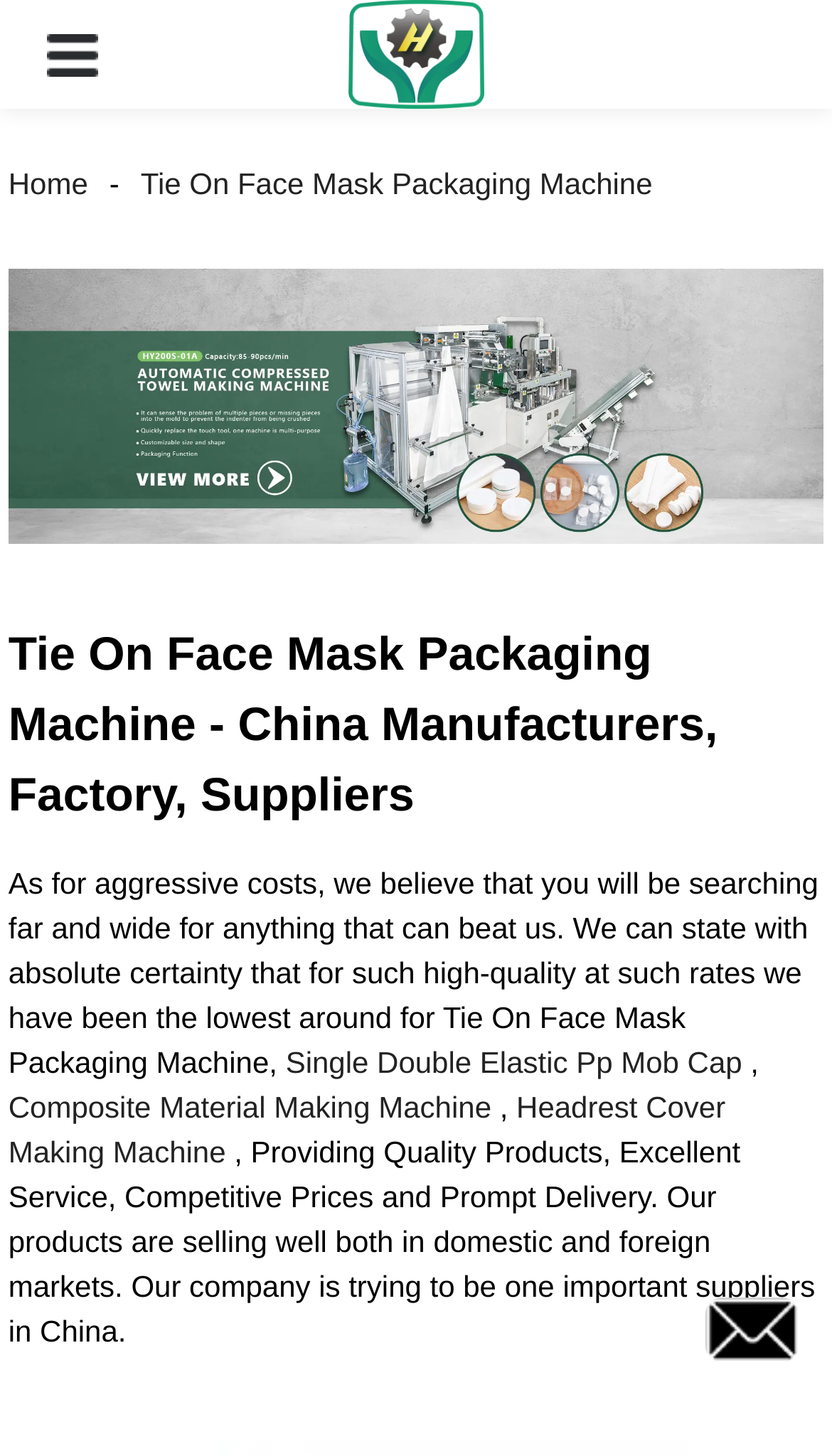What is the company's goal?
Look at the image and provide a detailed response to the question.

The company's goal is to provide an ideal life, as stated in the meta description, which implies that the company aims to provide high-quality products and services that can improve customers' lives.